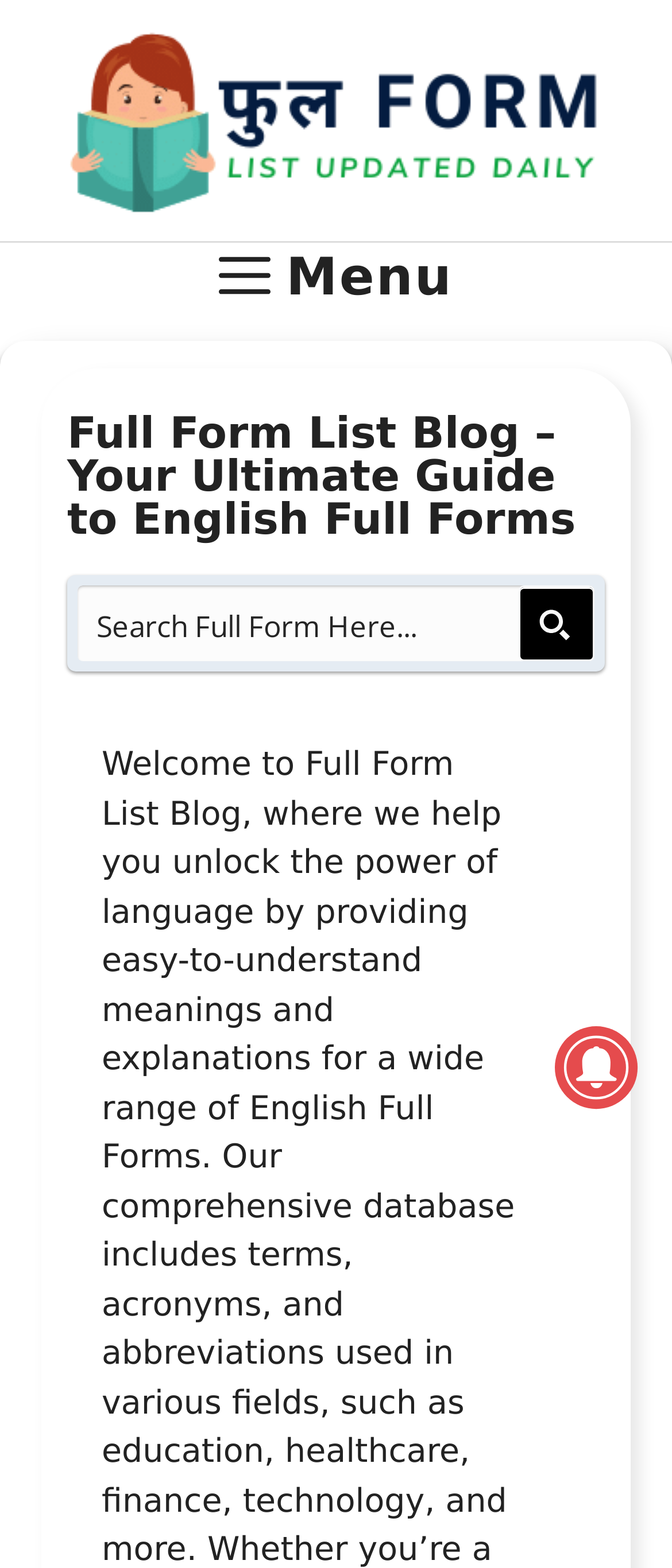Give a detailed account of the webpage's layout and content.

The webpage is a blog dedicated to providing easy-to-understand meanings and explanations for a wide range of English full forms. At the top of the page, there is a banner that spans the entire width, containing a link to "Full Form List" accompanied by an image with the same name. 

Below the banner, there is a navigation menu labeled "Primary" that also spans the entire width. Within this menu, there is a button labeled "Menu" on the left side, which is not expanded. To the right of the button, there is a heading that reads "Full Form List Blog – Your Ultimate Guide to English Full Forms". 

Further down, there is a search form that occupies about two-thirds of the page width, consisting of a search input box and a search magnifier button on the right side, accompanied by a small image. 

On the right side of the page, near the bottom, there is a standalone image that does not appear to be associated with any specific element or function.